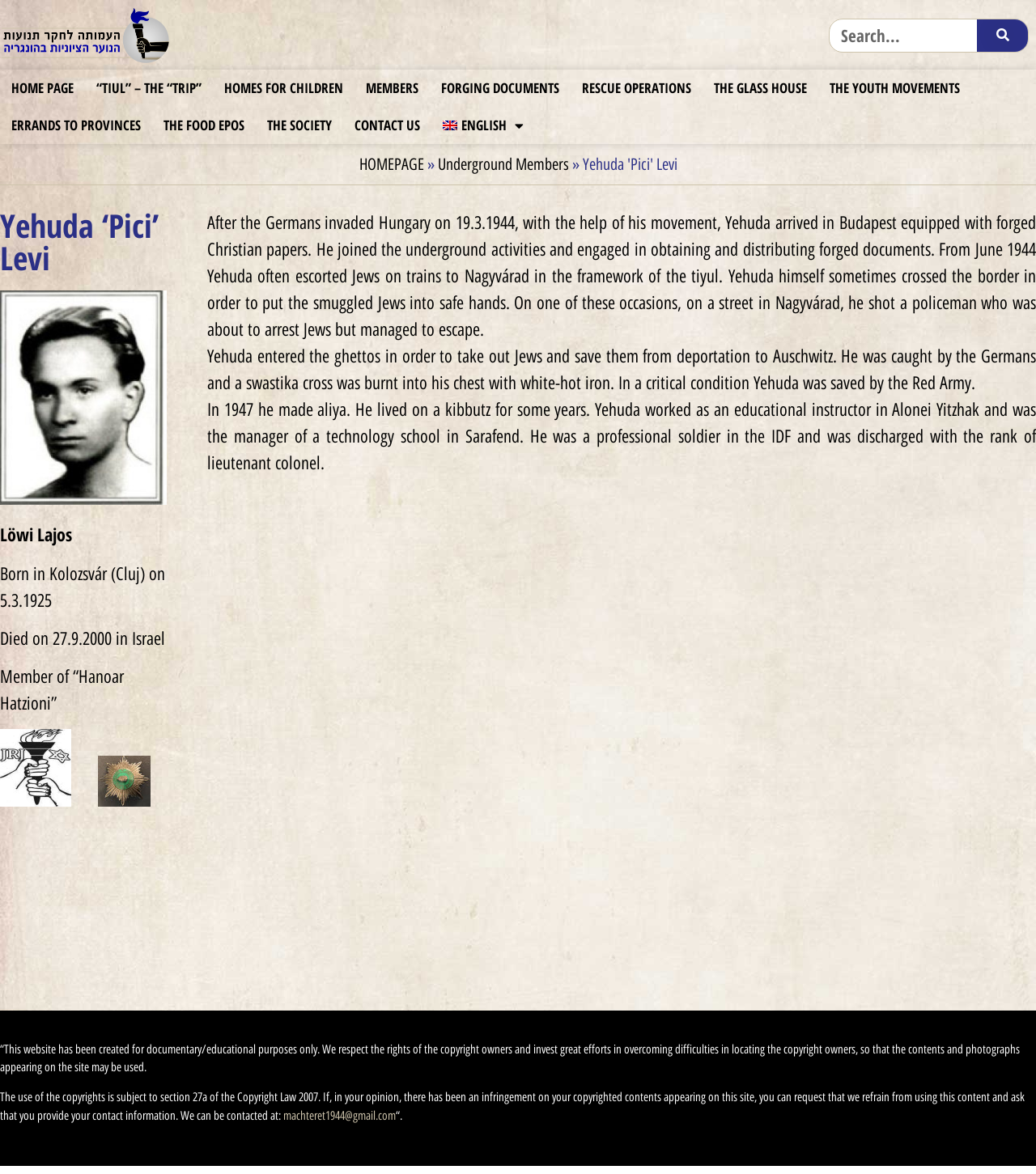What is the name of the youth movement Yehuda was a member of?
Using the image, answer in one word or phrase.

Hanoar Hatzioni